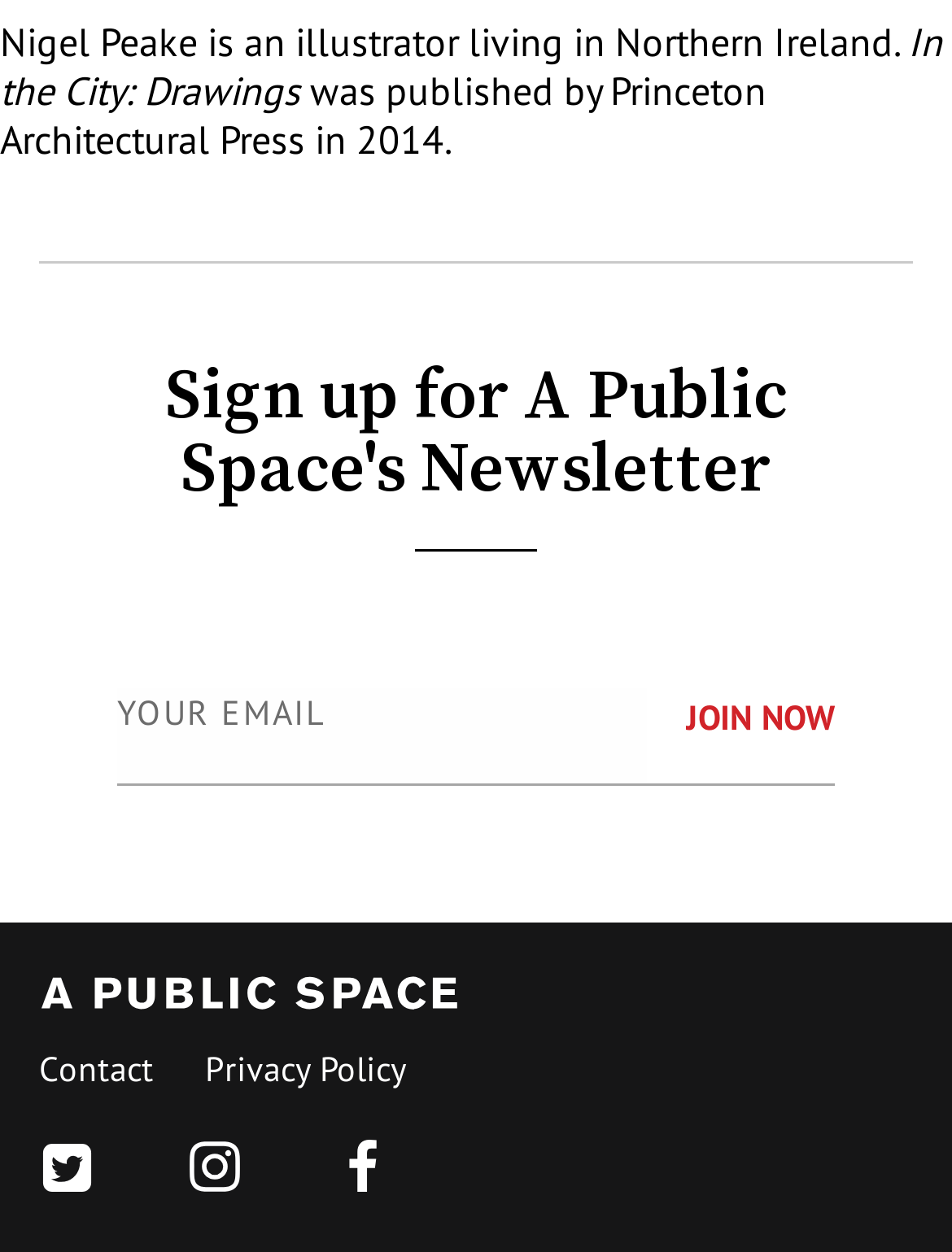Using the description "aria-label="Visit our instagram"", locate and provide the bounding box of the UI element.

[0.154, 0.909, 0.298, 0.955]